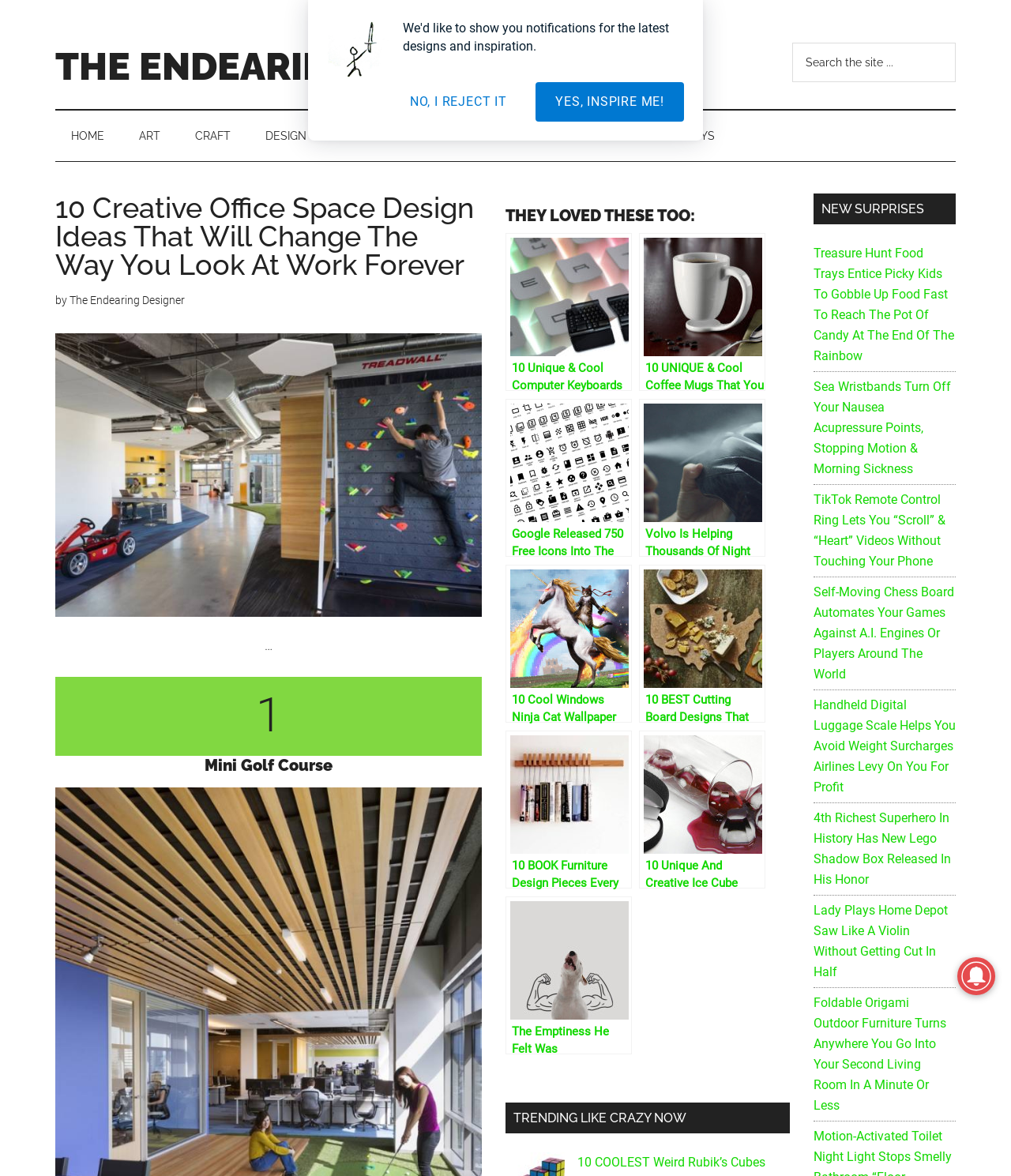Summarize the webpage with intricate details.

This webpage is about creative office space design ideas. At the top, there is a navigation menu with links to "HOME", "ART", "CRAFT", "DESIGN", "GIFT", "INSPIRATION", "PHOTOGRAPHY", "TECH", and "TOYS". Below the navigation menu, there is a search bar with a search button. 

The main content of the webpage is divided into two sections. On the left side, there is a heading that reads "10 Creative Office Space Design Ideas That Will Change The Way You Look At Work Forever" followed by a subheading "by The Endearing Designer". Below this, there is a heading "Mini Golf Course". 

On the right side, there is a sidebar with a heading "THEY LOVED THESE TOO:". This section contains five links to different articles, each with a descriptive title and an accompanying image. The articles are about unique computer keyboards, cool coffee mugs, Google's free icons, Volvo's reflective life paint, and ninja cat wallpaper designs.

Below the main content, there is another section with a heading "TRENDING LIKE CRAZY NOW". This section contains six links to different articles, each with a descriptive title and an accompanying image. The articles are about creative ice cube trays, book furniture design, Jimmy the bull dog photo art, treasure hunt food trays, sea wristbands, and TikTok remote control ring.

At the bottom of the webpage, there is a section with a heading "NEW SURPRISES". This section contains six links to different articles, each with a descriptive title. The articles are about handheld digital luggage scale, self-moving chess board, 4th richest superhero in history, Lady playing Home Depot saw like a violin, and foldable origami outdoor furniture.

There are also several buttons and images scattered throughout the webpage, including a notification icon, a "YES, INSPIRE ME!" button, and a "NO, I REJECT IT" button.